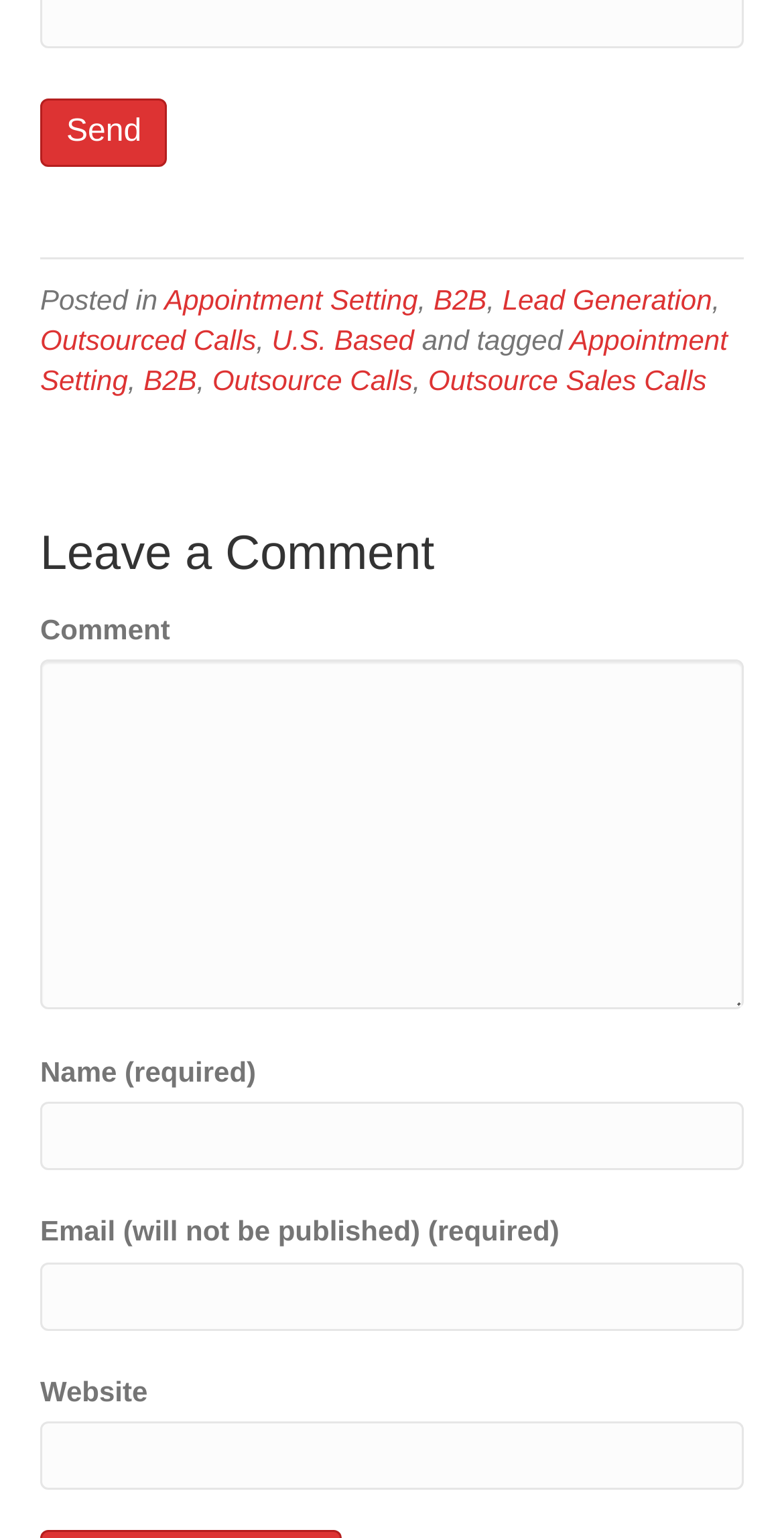Find the bounding box coordinates of the clickable region needed to perform the following instruction: "Click the Send button". The coordinates should be provided as four float numbers between 0 and 1, i.e., [left, top, right, bottom].

[0.051, 0.065, 0.214, 0.108]